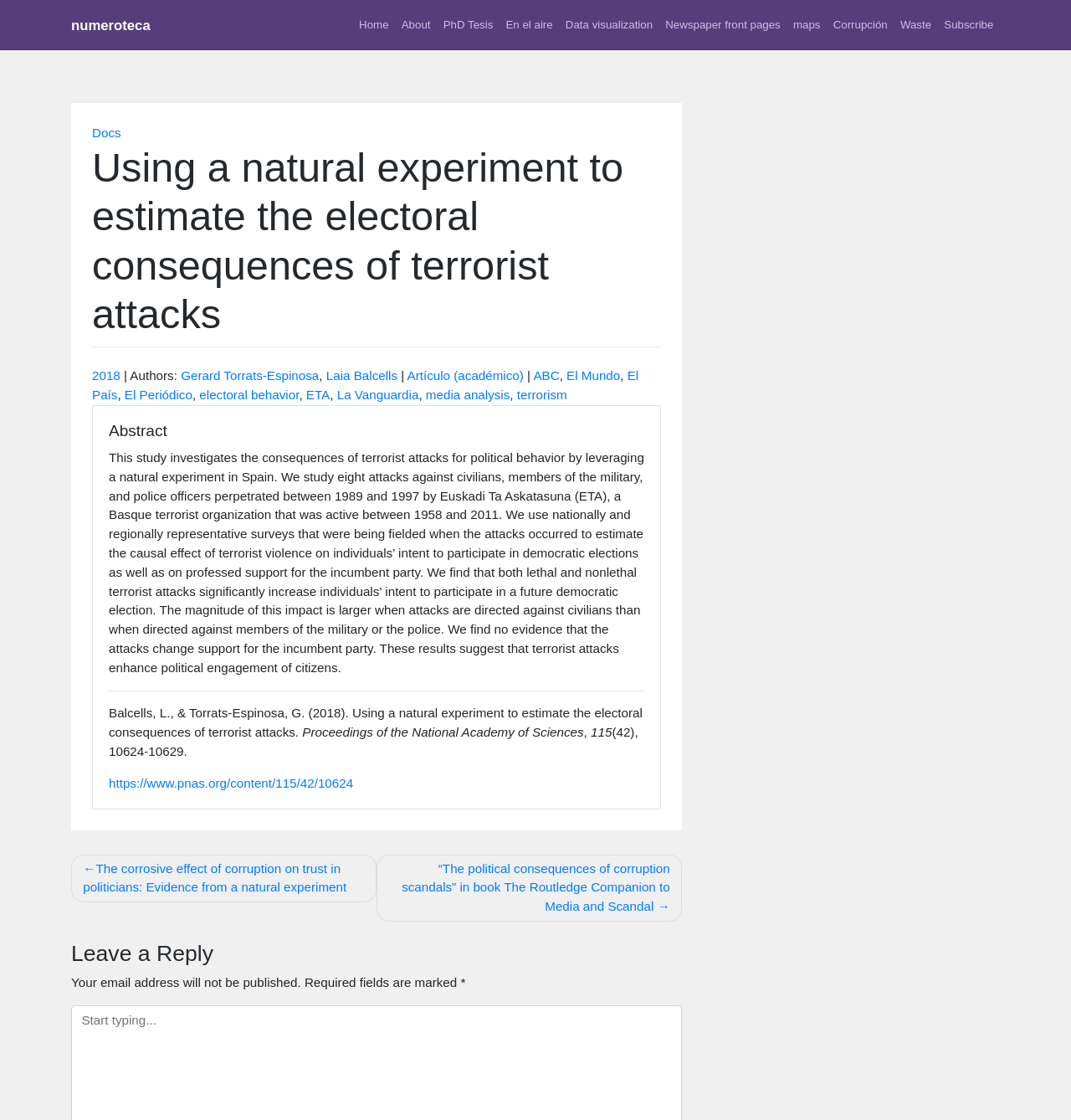Point out the bounding box coordinates of the section to click in order to follow this instruction: "View the article on PNAS website".

[0.102, 0.693, 0.33, 0.705]